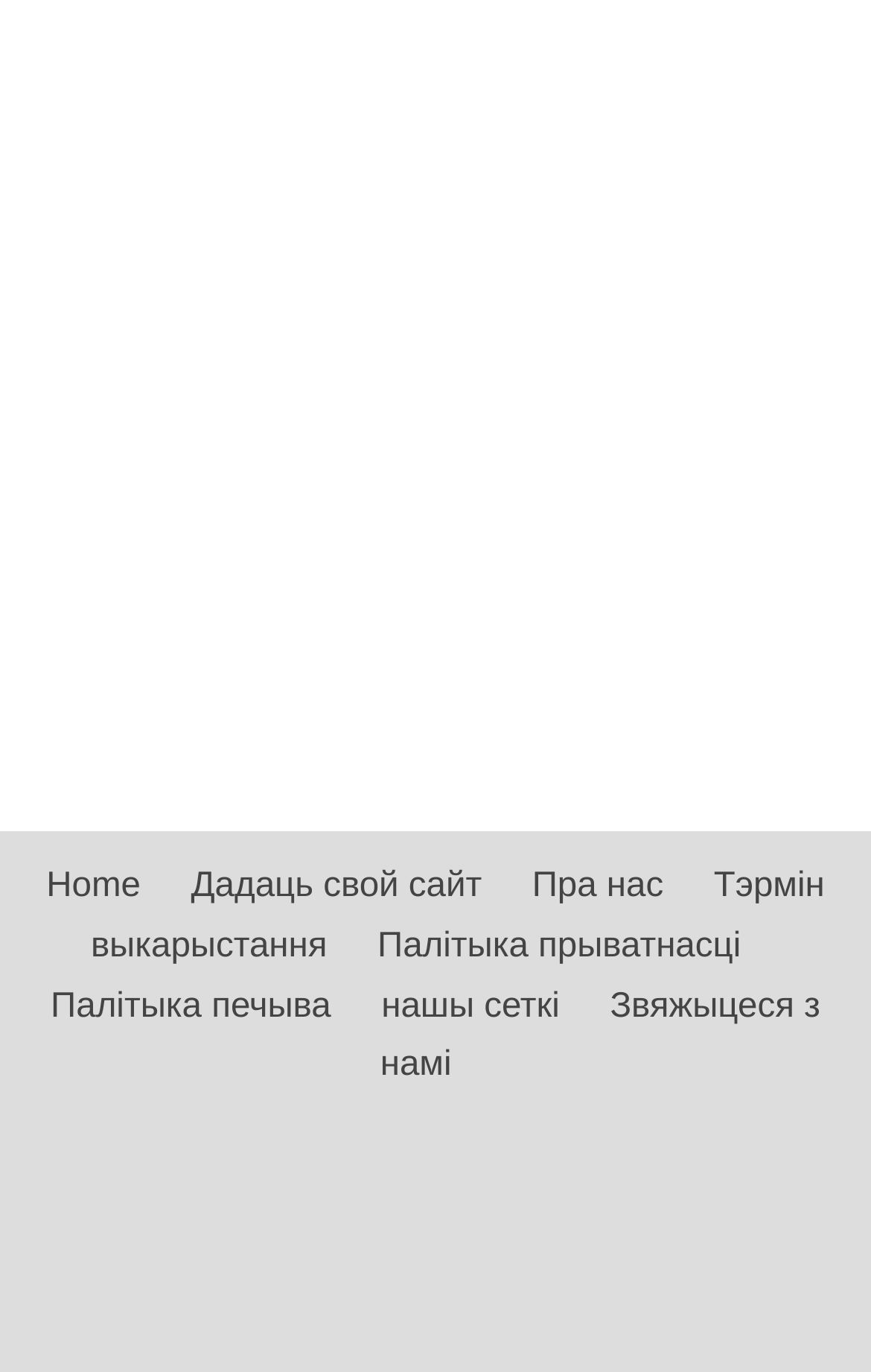Answer the question in a single word or phrase:
What is the position of the 'Пра нас' link?

third from left